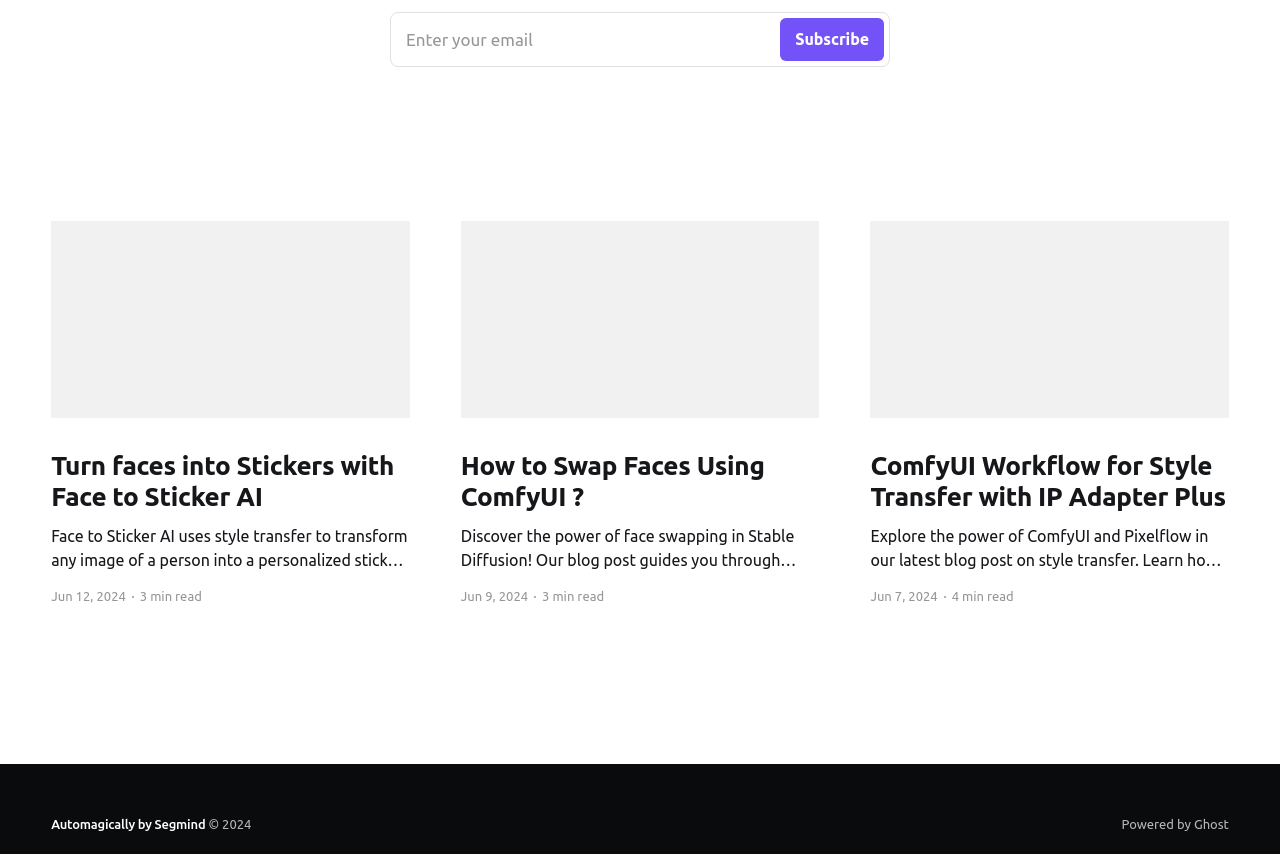Find the bounding box coordinates for the element that must be clicked to complete the instruction: "Subscribe to the newsletter". The coordinates should be four float numbers between 0 and 1, indicated as [left, top, right, bottom].

[0.305, 0.014, 0.695, 0.079]